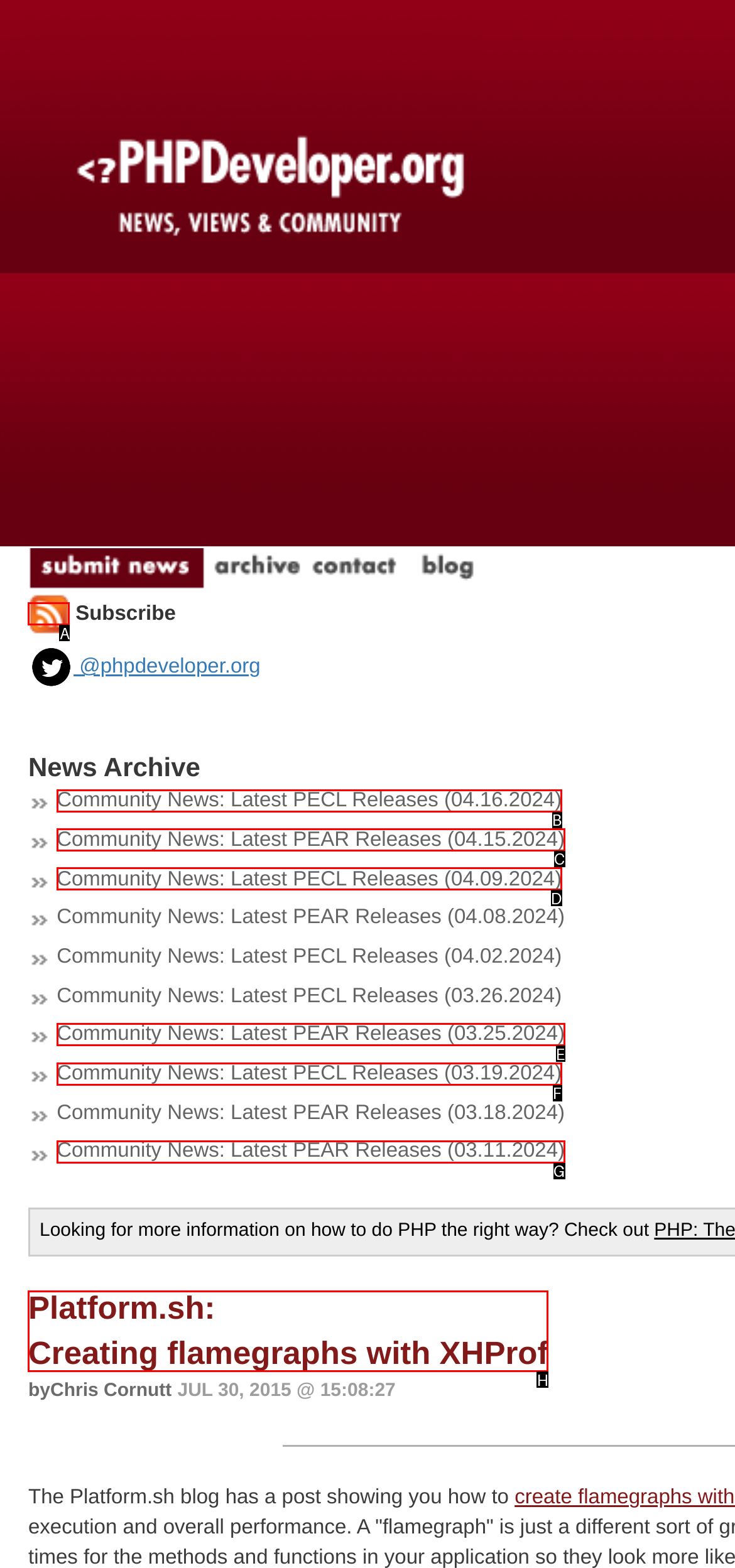Select the correct UI element to click for this task: Check out the Platform.sh blog post.
Answer using the letter from the provided options.

H